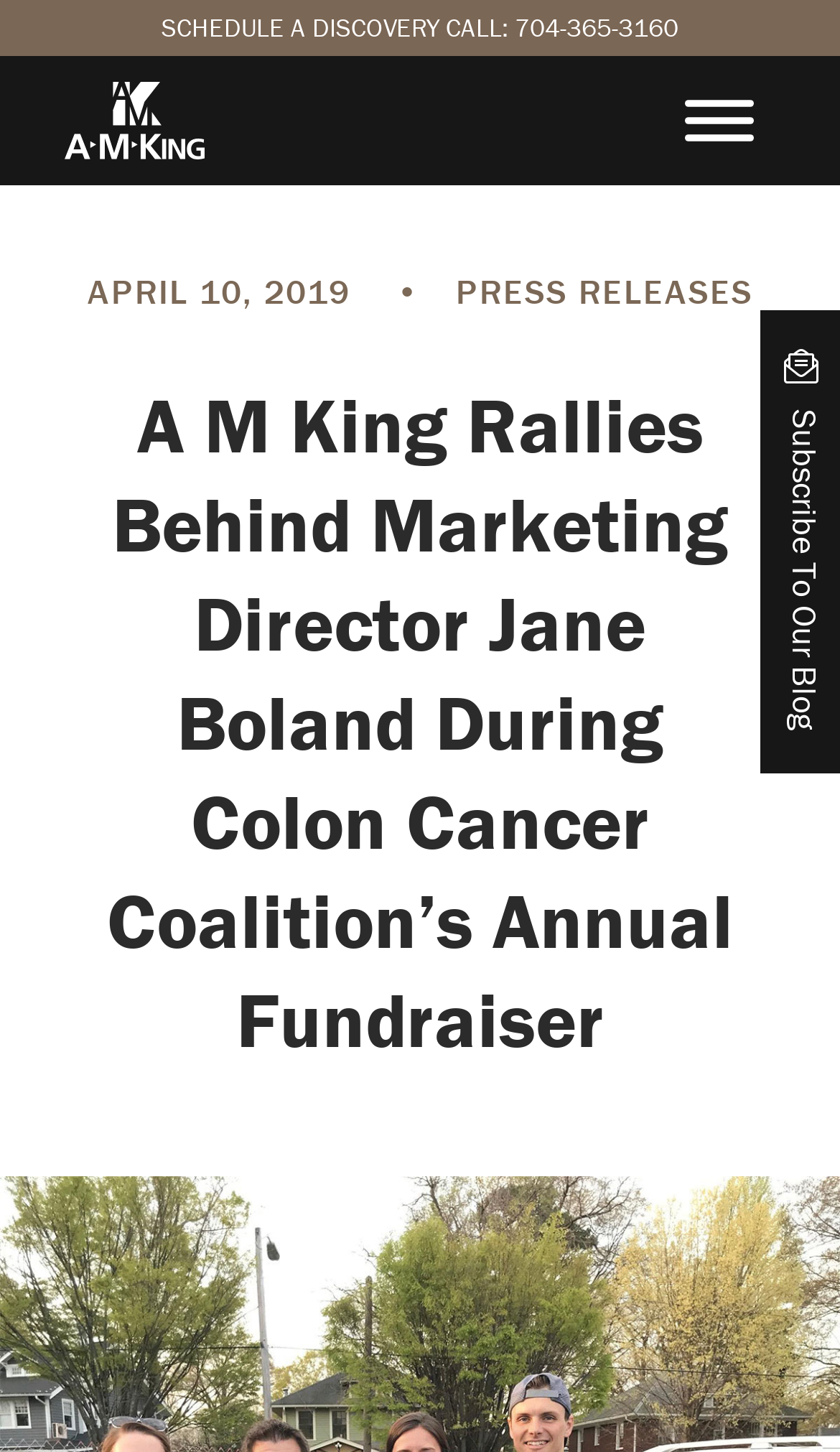Please find the bounding box coordinates in the format (top-left x, top-left y, bottom-right x, bottom-right y) for the given element description. Ensure the coordinates are floating point numbers between 0 and 1. Description: SCHEDULE A DISCOVERY CALL: 704-365-3160

[0.192, 0.007, 0.808, 0.03]